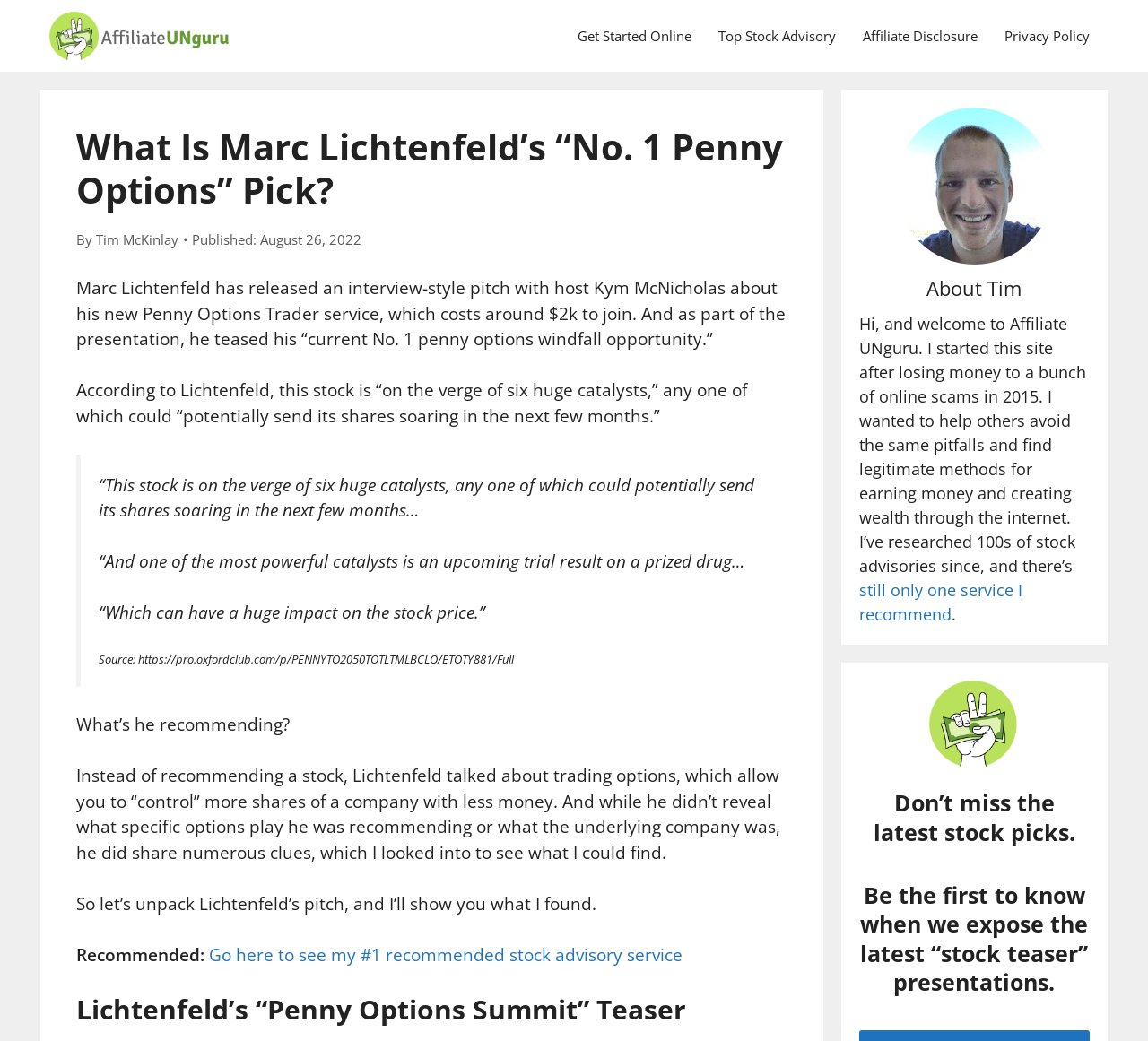Analyze the image and answer the question with as much detail as possible: 
What is the cost of joining Penny Options Trader service?

I found this answer by reading the first sentence of the main content, which states 'Marc Lichtenfeld has released an interview-style pitch with host Kym McNicholas about his new Penny Options Trader service, which costs around $2k to join...'.